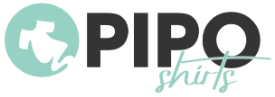Generate a detailed caption that encompasses all aspects of the image.

The image showcases the logo of "PIPO shirts," representing a brand that likely specializes in apparel. The logo features a playful illustration of a shirt, partially integrated with a circular element in a soft mint color, which contrasts with the bold black lettering of "PIPO." The word "shirts" is presented in a stylish script font, enhancing the logo's modern and casual vibe. This branding suggests a focus on comfort and contemporary fashion, appealing to a wide customer base looking for unique clothing options.